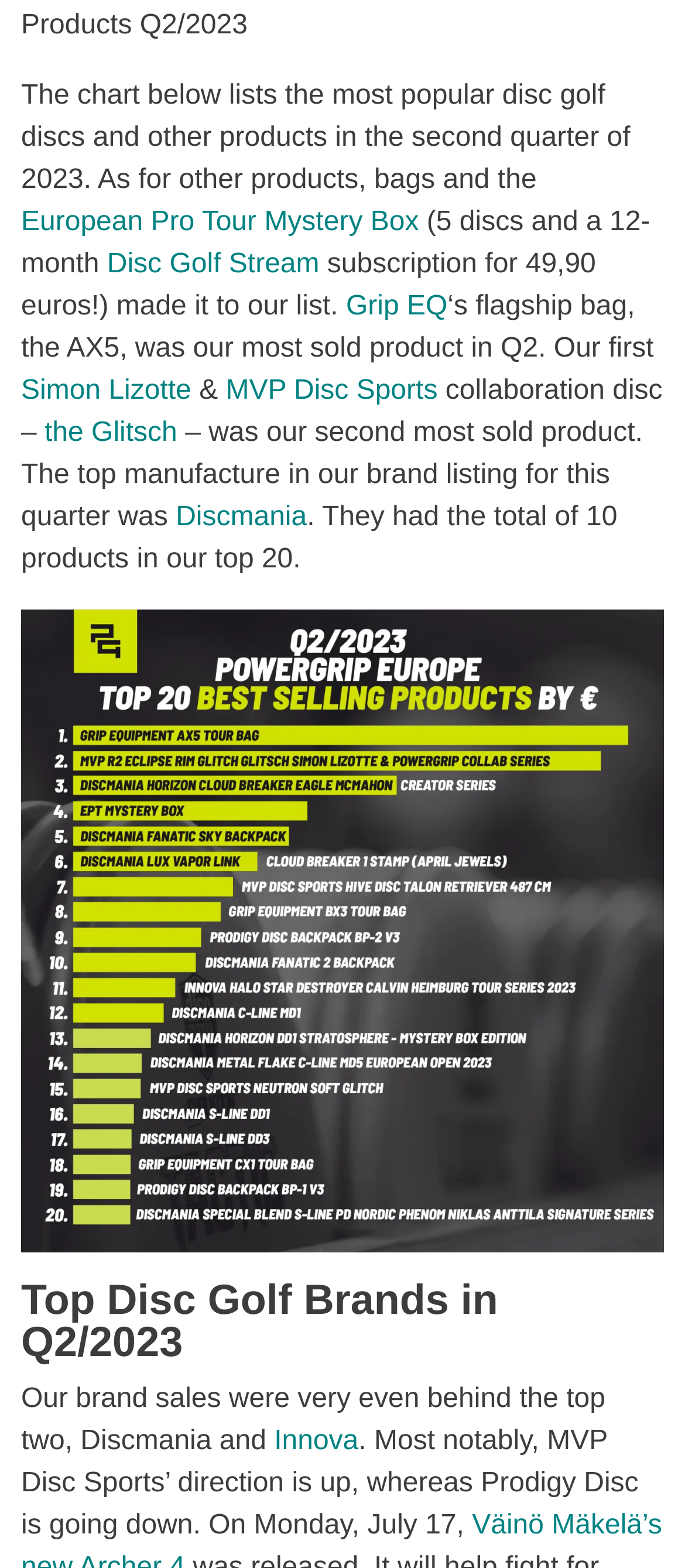Using the given description, provide the bounding box coordinates formatted as (top-left x, top-left y, bottom-right x, bottom-right y), with all values being floating point numbers between 0 and 1. Description: European Pro Tour Mystery Box

[0.031, 0.132, 0.611, 0.151]